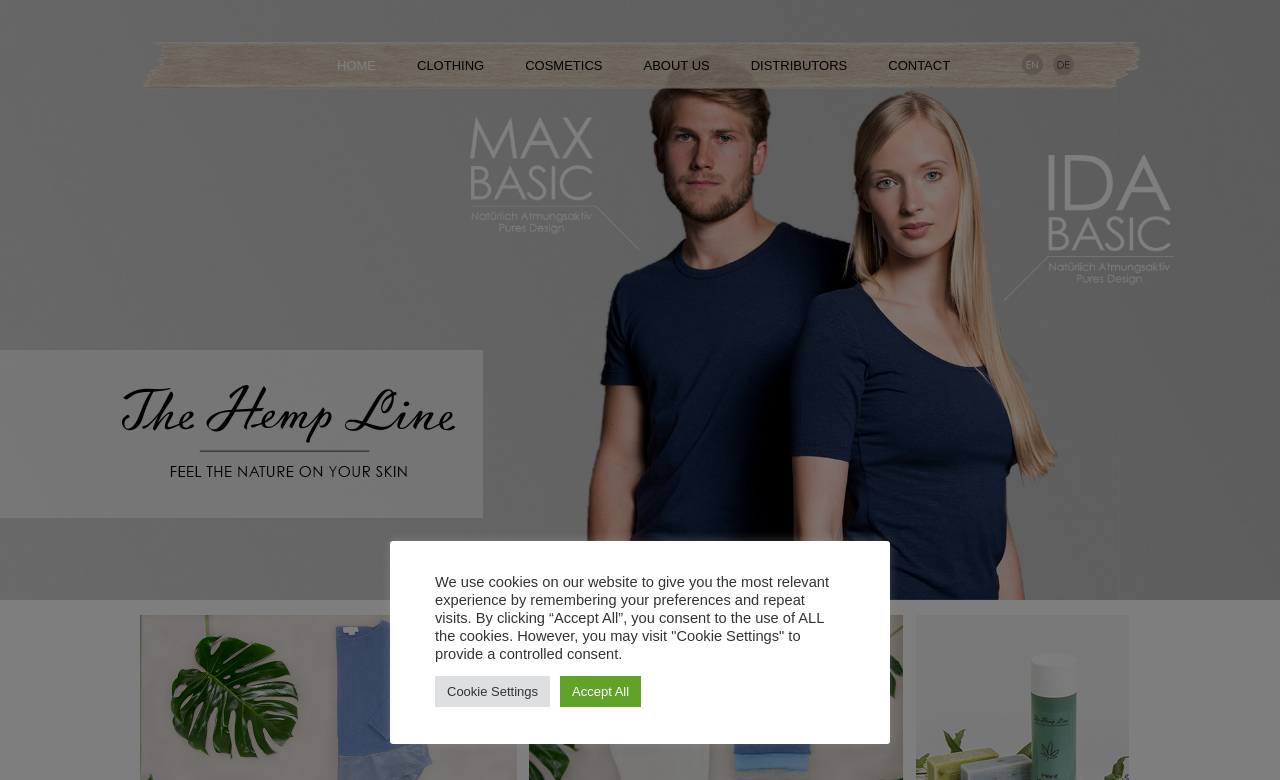Give a detailed account of the webpage's layout and content.

The webpage is titled "The Hemp Line - Feel the Nature on your skin" and appears to be an e-commerce website. At the top, there is a navigation menu with six links: "HOME", "CLOTHING", "COSMETICS", "ABOUT US", "DISTRIBUTORS", and "CONTACT", which are evenly spaced and aligned horizontally. 

Below the navigation menu, there are two social media links, each accompanied by a small icon. 

The main content of the webpage is not immediately visible, but there is a notification at the bottom of the page regarding the use of cookies on the website. This notification informs users that the website uses cookies to provide a personalized experience and offers options to either accept all cookies or customize cookie settings. There are two buttons, "Cookie Settings" and "Accept All", which allow users to manage their cookie preferences.